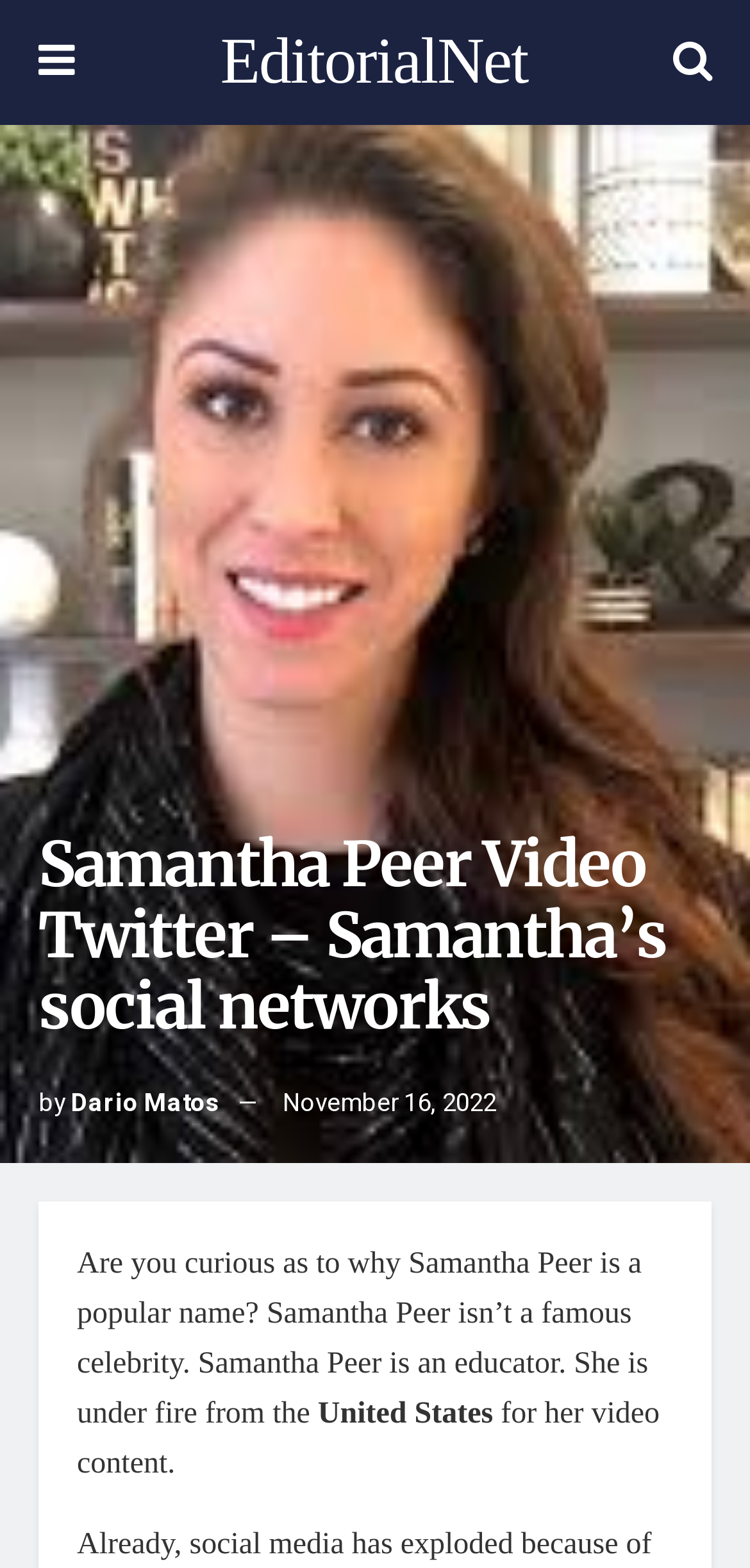When was the article about Samantha Peer published?
Based on the image, provide your answer in one word or phrase.

November 16, 2022